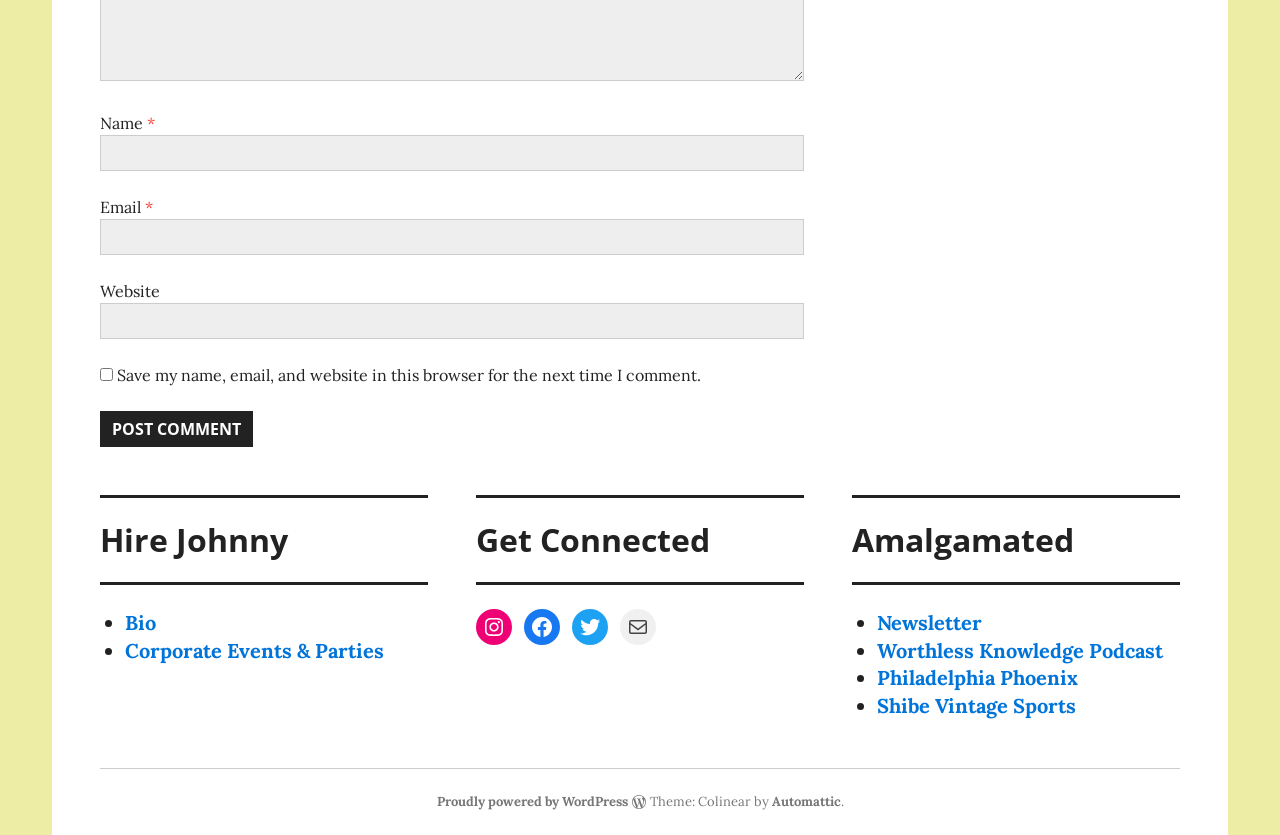What is the theme of the website?
Could you answer the question with a detailed and thorough explanation?

The website's theme is mentioned at the bottom of the page, where it says 'Theme: Colinear by Automattic.' This indicates that the website is using the Colinear theme, which is a design template provided by Automattic.